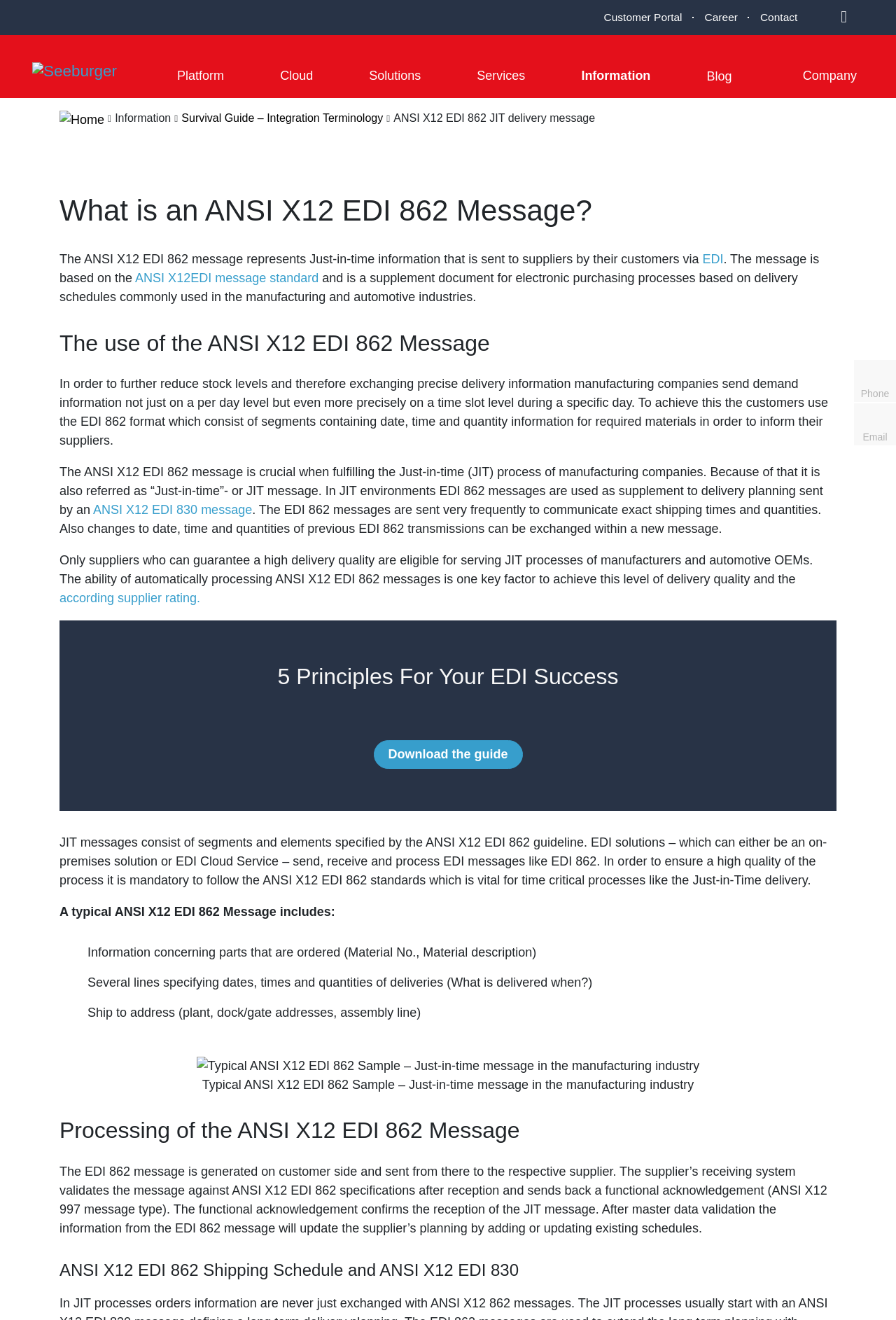Write an exhaustive caption that covers the webpage's main aspects.

The webpage is about ANSI X12 EDI 862 message, which represents Just-in-time information sent to suppliers by their customers. The page is divided into several sections, each with its own set of links, images, and text.

At the top, there is a header section with links to "Customer Portal", "Career", "Contact", and a search box. Below the header, there is a logo of Seeburger, an image, and a link to the company's website.

The main content of the page is divided into several sections, including "Platform", "Integration Scenarios", "Cloud", "Resources", "Solutions", "Industries", "Initiatives", "Personas", and "Services". Each section has its own set of links, images, and text.

In the "Platform" section, there are links to "Business Integration Suite (BIS)", "SEEBURGER Connectors", "Technical Overview", and other related topics. In the "Integration Scenarios" section, there are links to "B2B & EDI-Integration", "API Management & EAI", and other integration scenarios.

The "Cloud" section has links to "Overview", "BIS: On-Premises", "BIS: Public Cloud", and other cloud-related topics. The "Resources" section has links to "Online Help", "Connect the Cloud", and "Customer Testimonials".

The "Solutions" section has links to various industries, such as "Automotive", "Utilities", "Financial Services", and others. The "Industries" section has links to "SAP S/4HANA Integration", "Community Management", and other industry-specific topics.

The "Initiatives" section has links to "Data Protection & Compliance", "Engineering (CAD/CAx) & Product Data Exchange", and other initiatives. The "Personas" section has links to "Business Decision Makers", "Line of Business Decision Makers", and "Technology Decision Makers".

Finally, the "Services" section has links to "Consulting", "Support", and "Training", with further links to specific services and offerings.

Throughout the page, there are images and figures, including a diagram of the SEEBURGER Business Integration Suite and an image of the SEEBURGER Cloud.